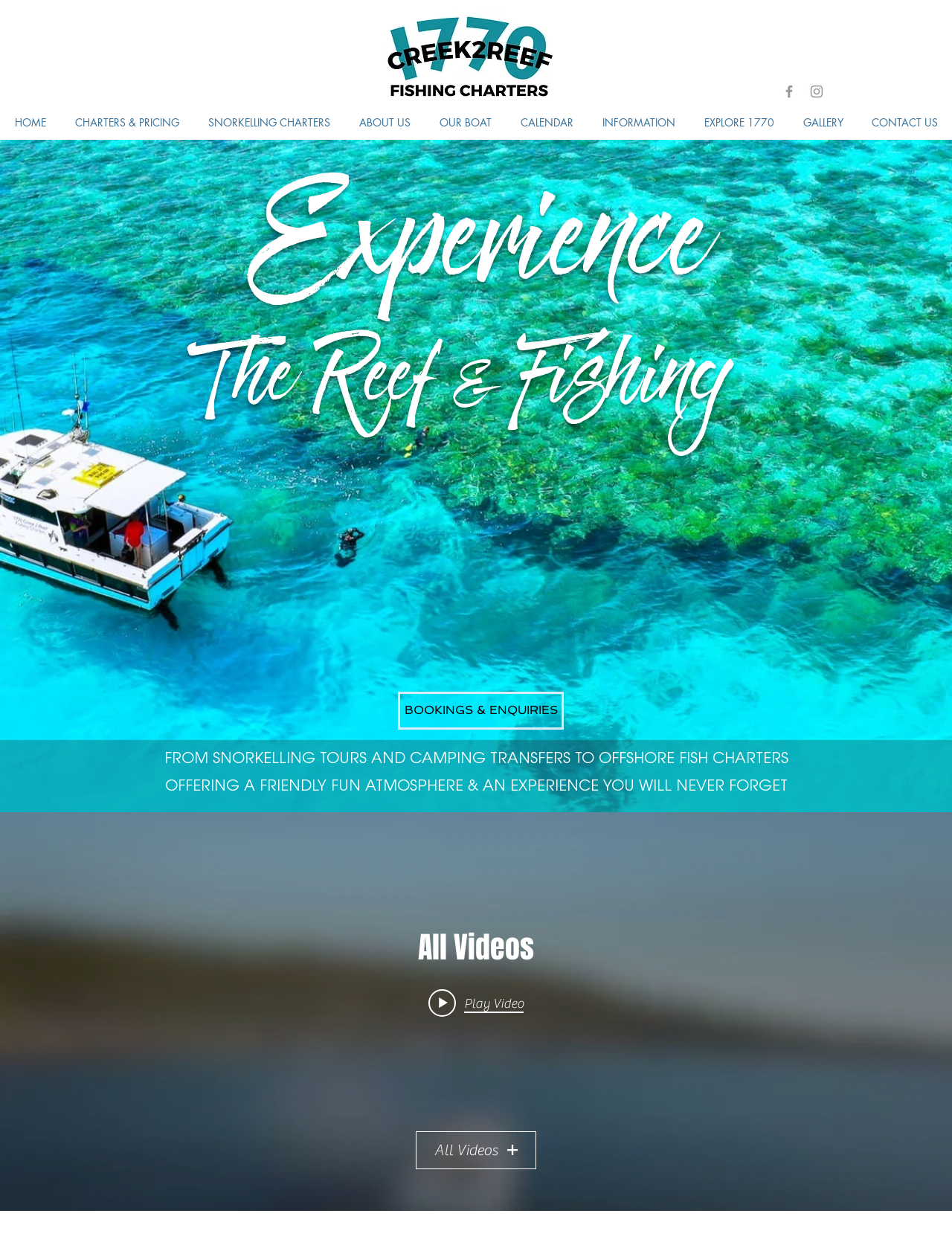Please find the bounding box coordinates of the element that you should click to achieve the following instruction: "Click the Facebook icon". The coordinates should be presented as four float numbers between 0 and 1: [left, top, right, bottom].

[0.82, 0.066, 0.838, 0.079]